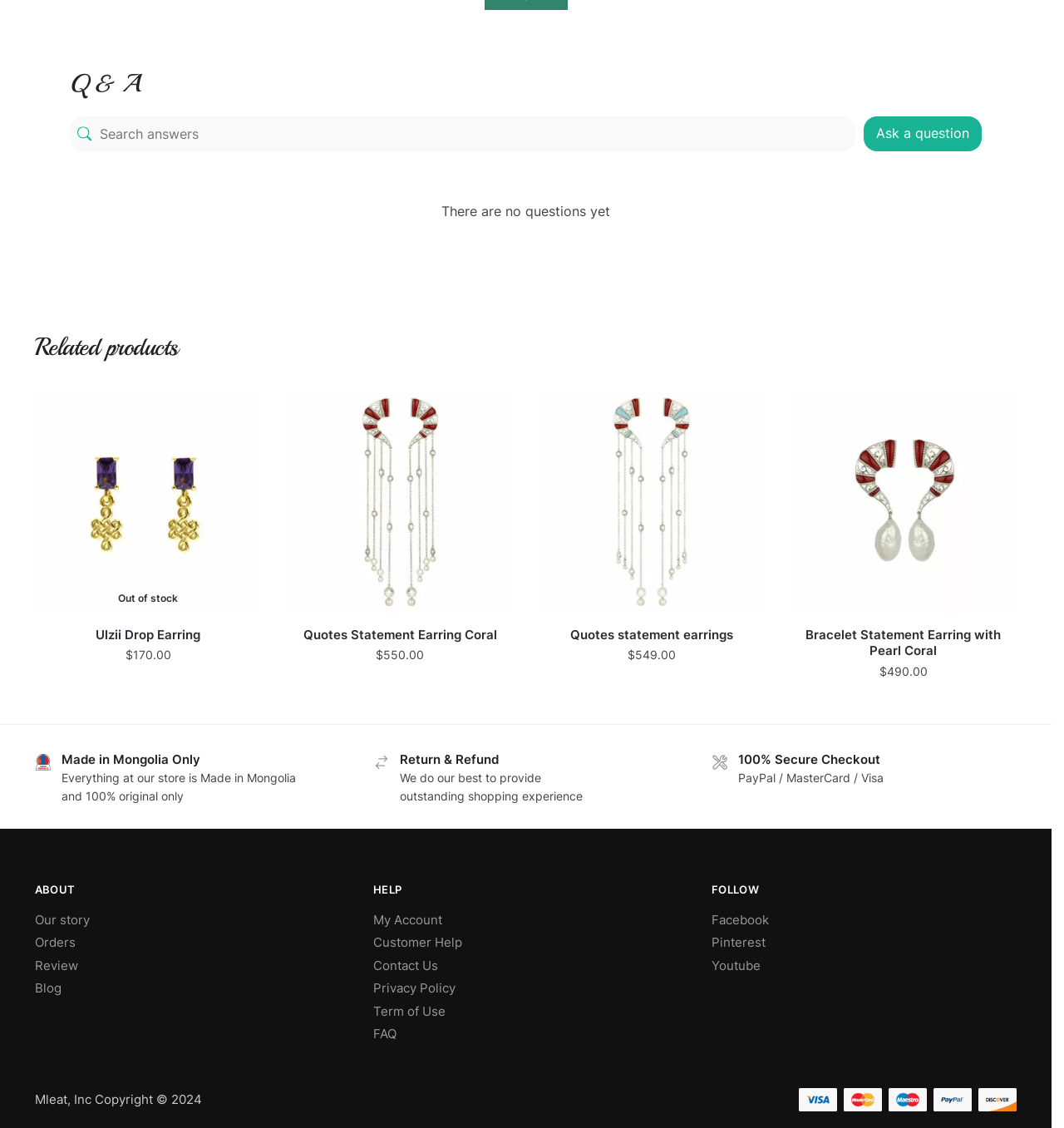Please answer the following question using a single word or phrase: 
What is the name of the company operating this website?

Mleat, Inc